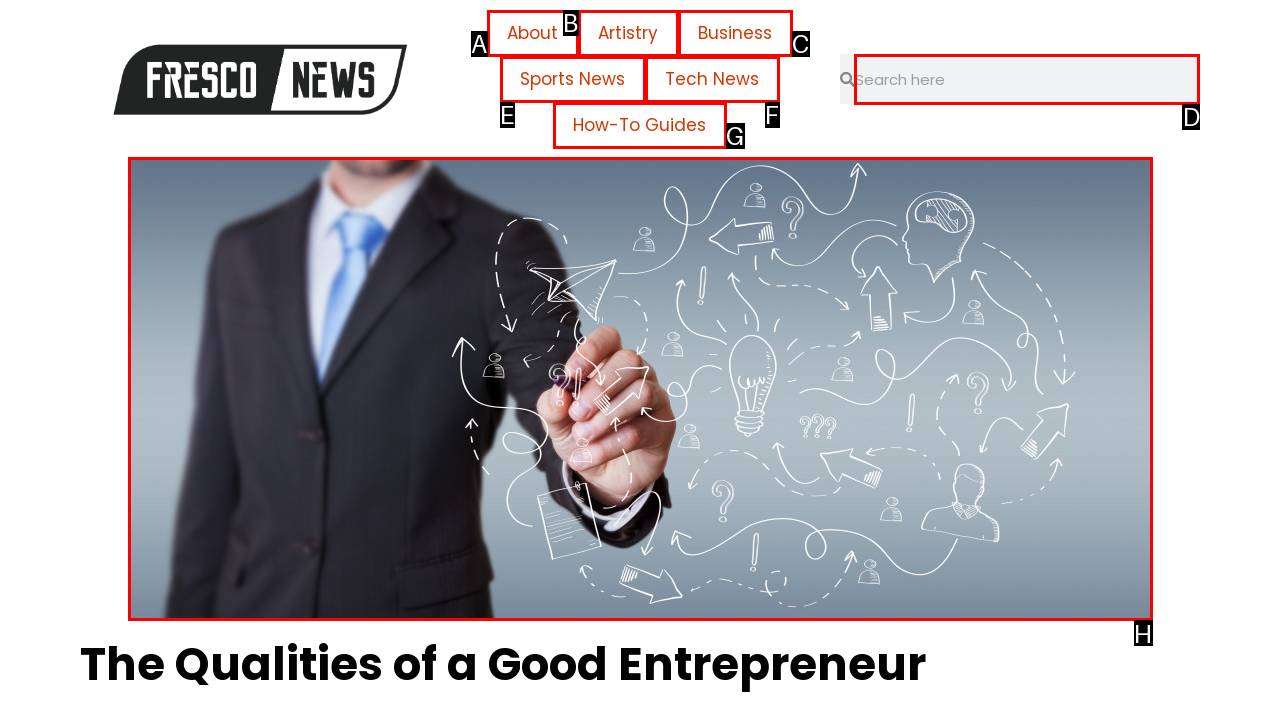Choose the UI element you need to click to carry out the task: view the businessman image.
Respond with the corresponding option's letter.

H